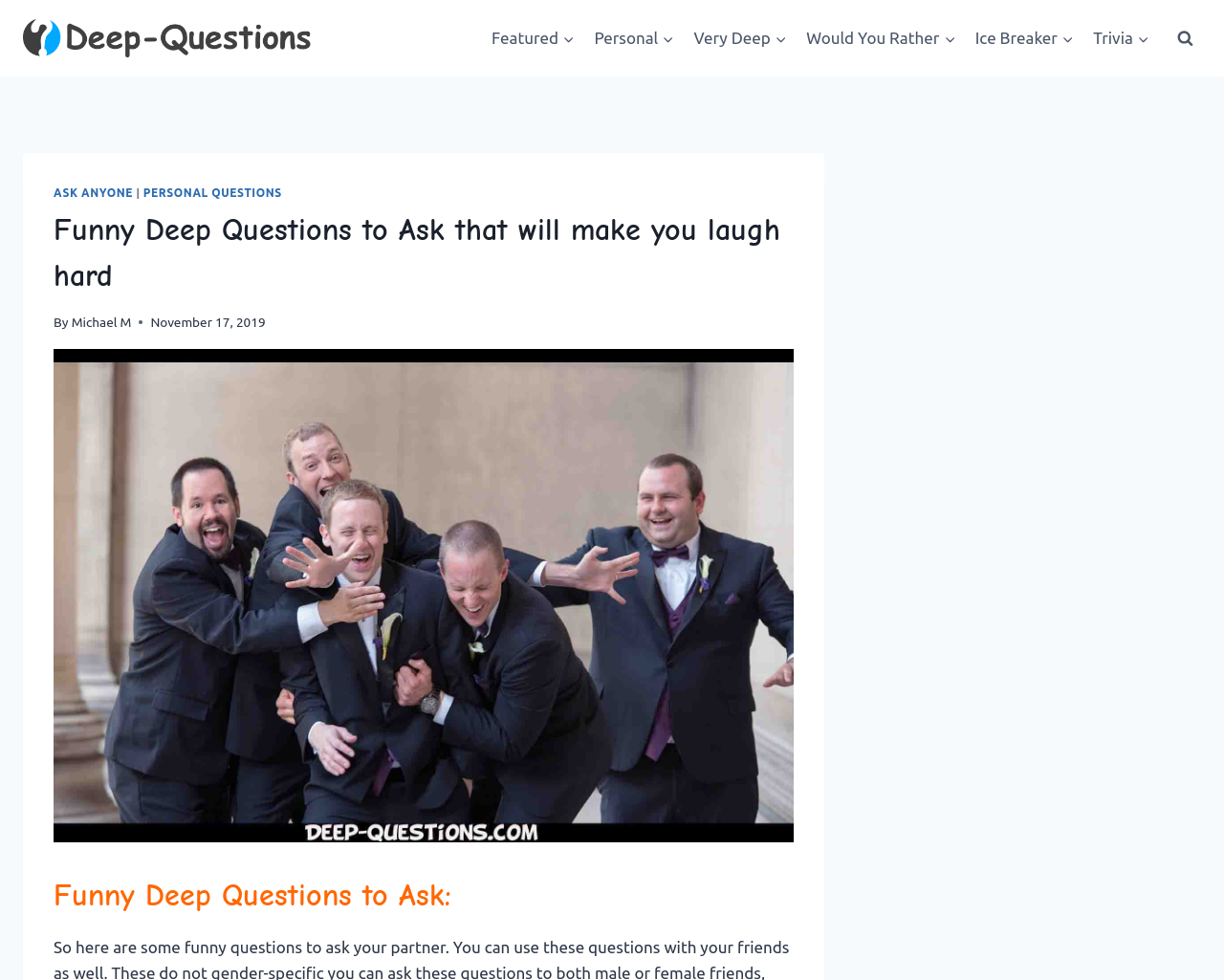Provide the bounding box coordinates of the HTML element described by the text: "Would You RatherExpand". The coordinates should be in the format [left, top, right, bottom] with values between 0 and 1.

[0.651, 0.016, 0.789, 0.062]